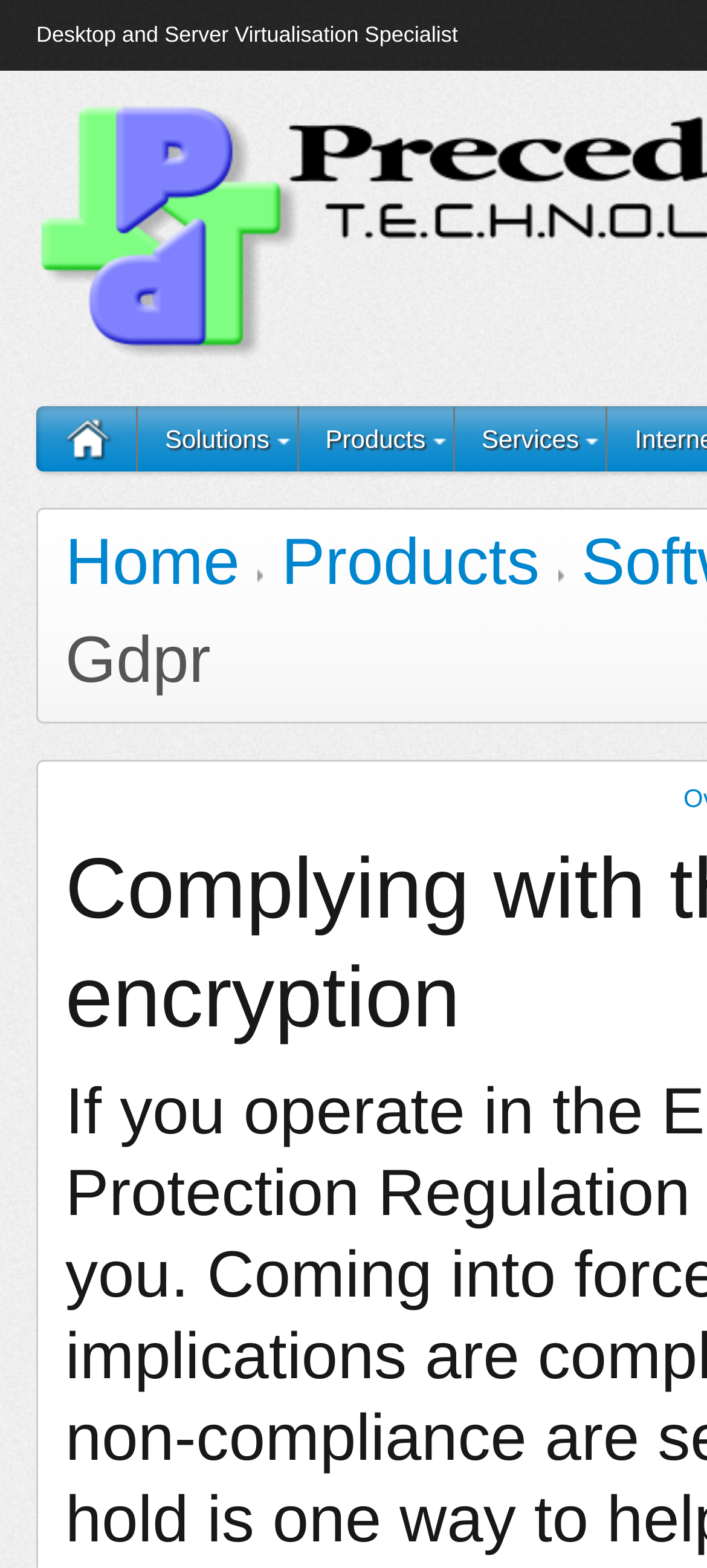What is the first menu item?
Please provide a single word or phrase answer based on the image.

Home